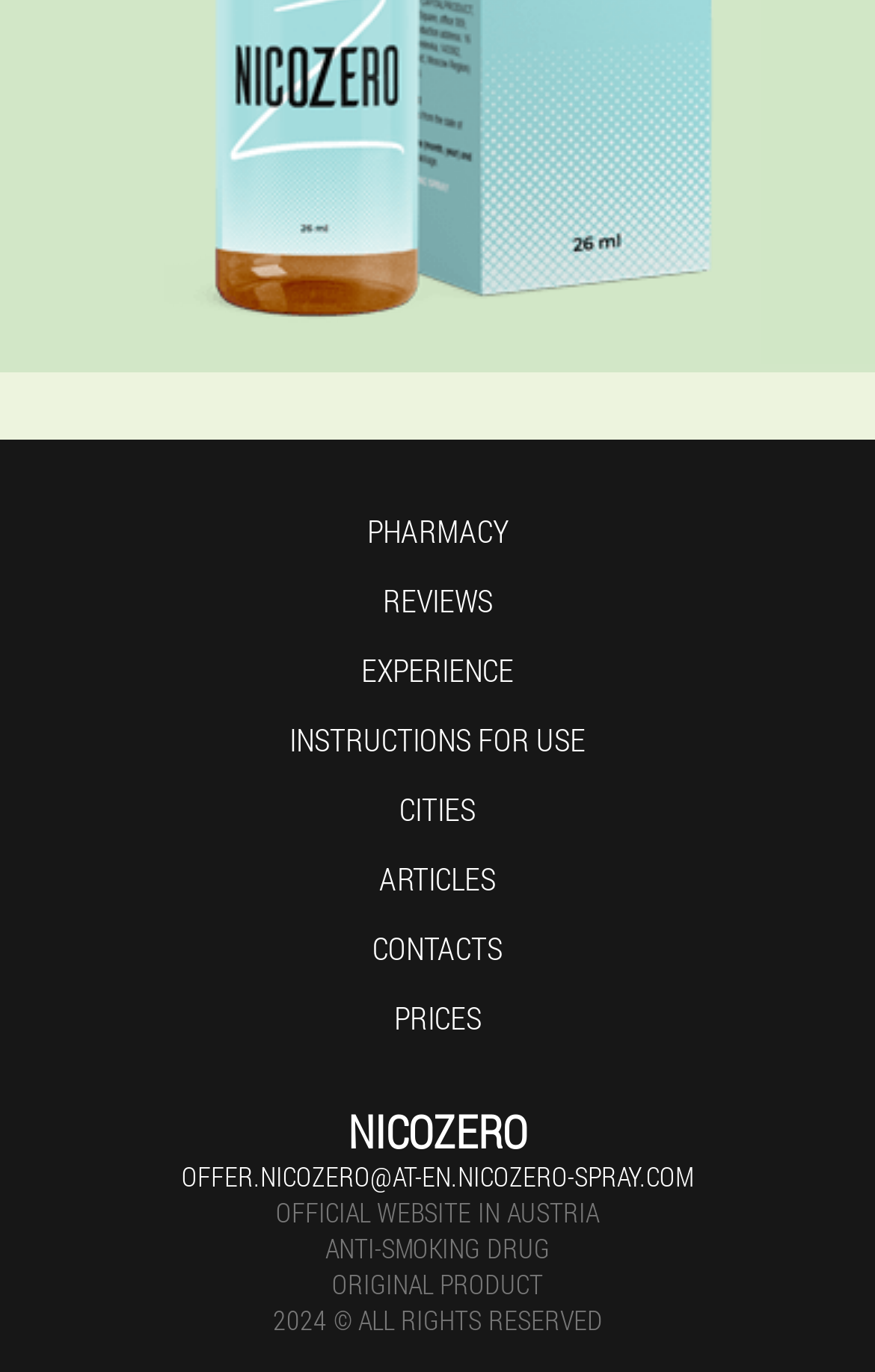Please identify the bounding box coordinates of the region to click in order to complete the given instruction: "click PHARMACY". The coordinates should be four float numbers between 0 and 1, i.e., [left, top, right, bottom].

[0.419, 0.37, 0.581, 0.401]